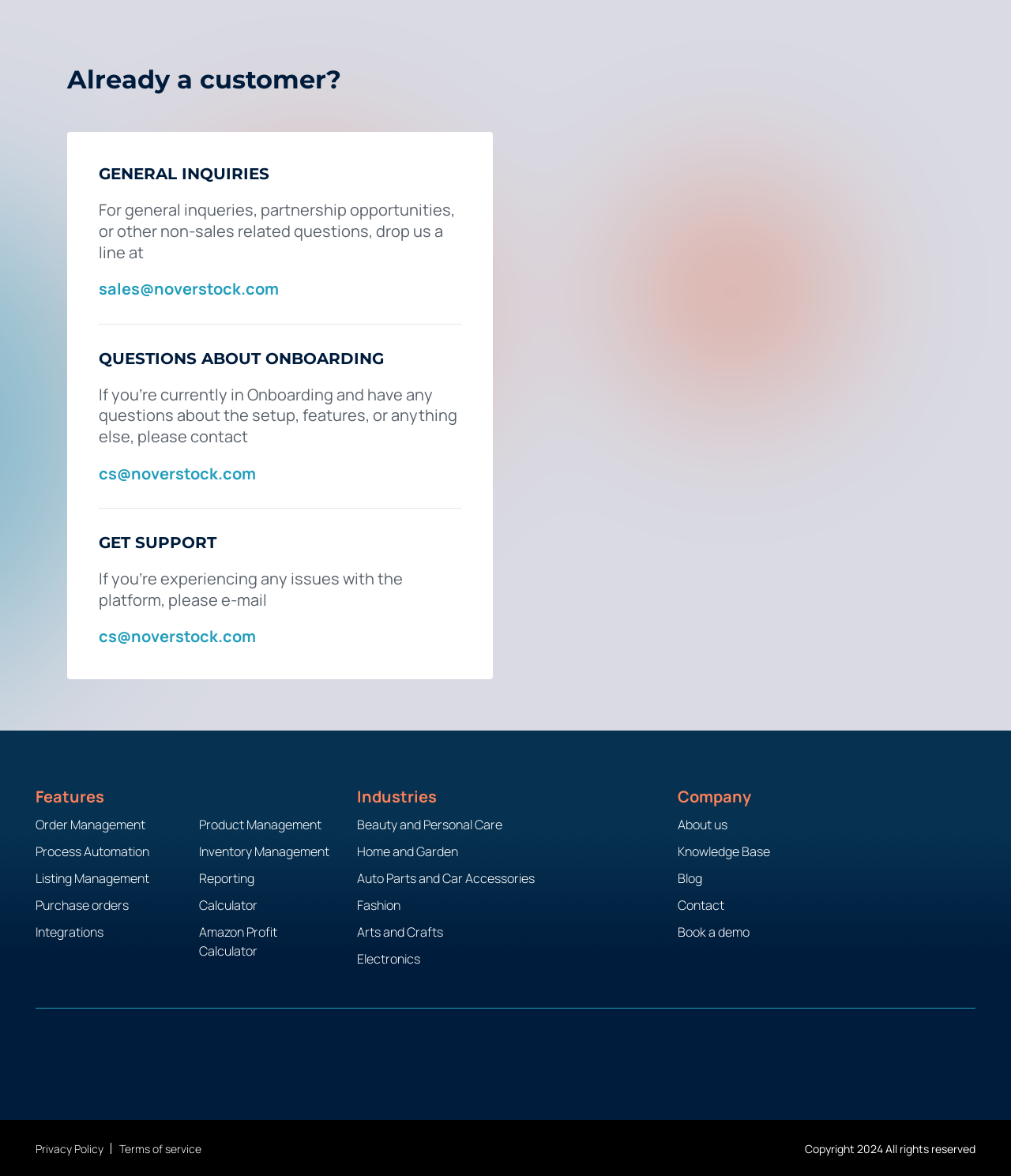What is the email for general inquiries?
Please give a detailed and elaborate answer to the question.

The email for general inquiries can be found in the 'GENERAL INQUIRIES' section, where it is stated as 'drop us a line at sales@noverstock.com'.